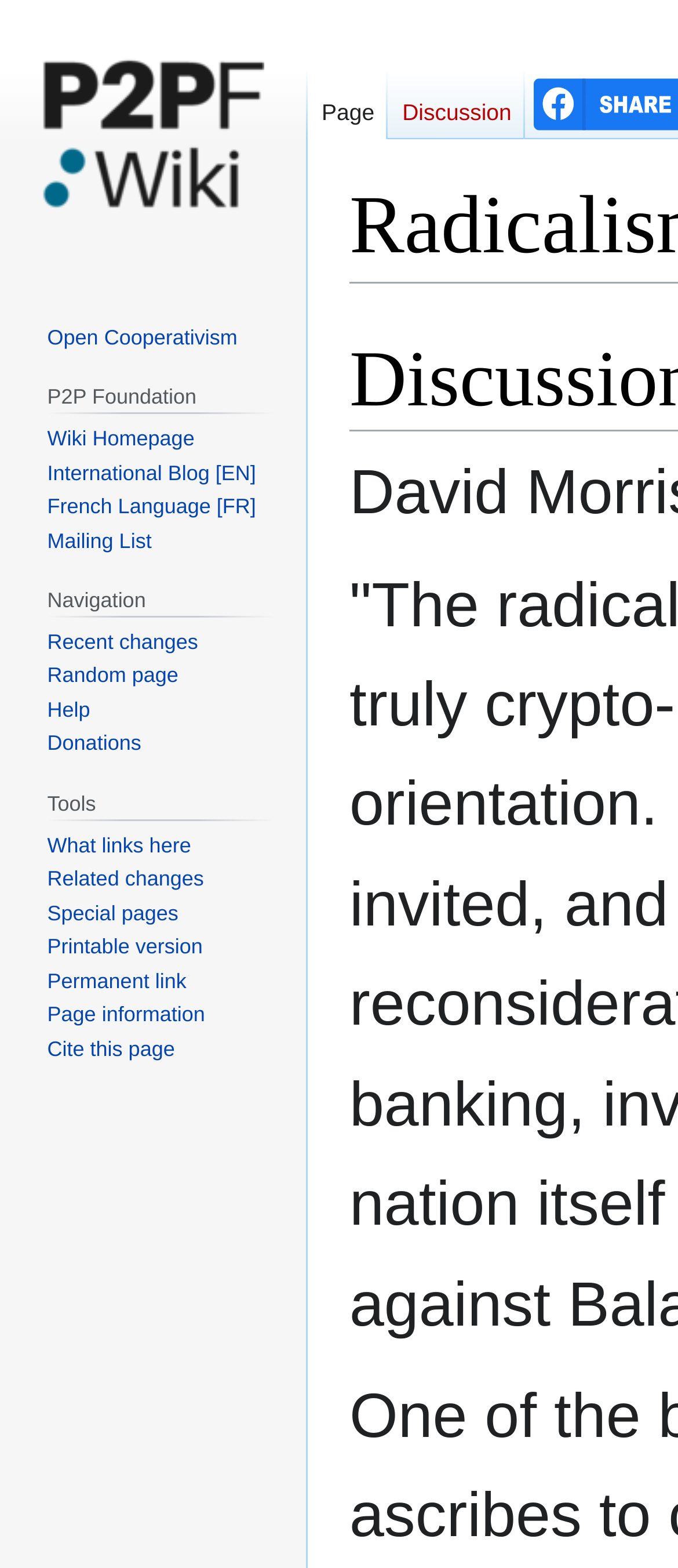Can you show the bounding box coordinates of the region to click on to complete the task described in the instruction: "Go to Open Cooperativism"?

[0.07, 0.207, 0.35, 0.223]